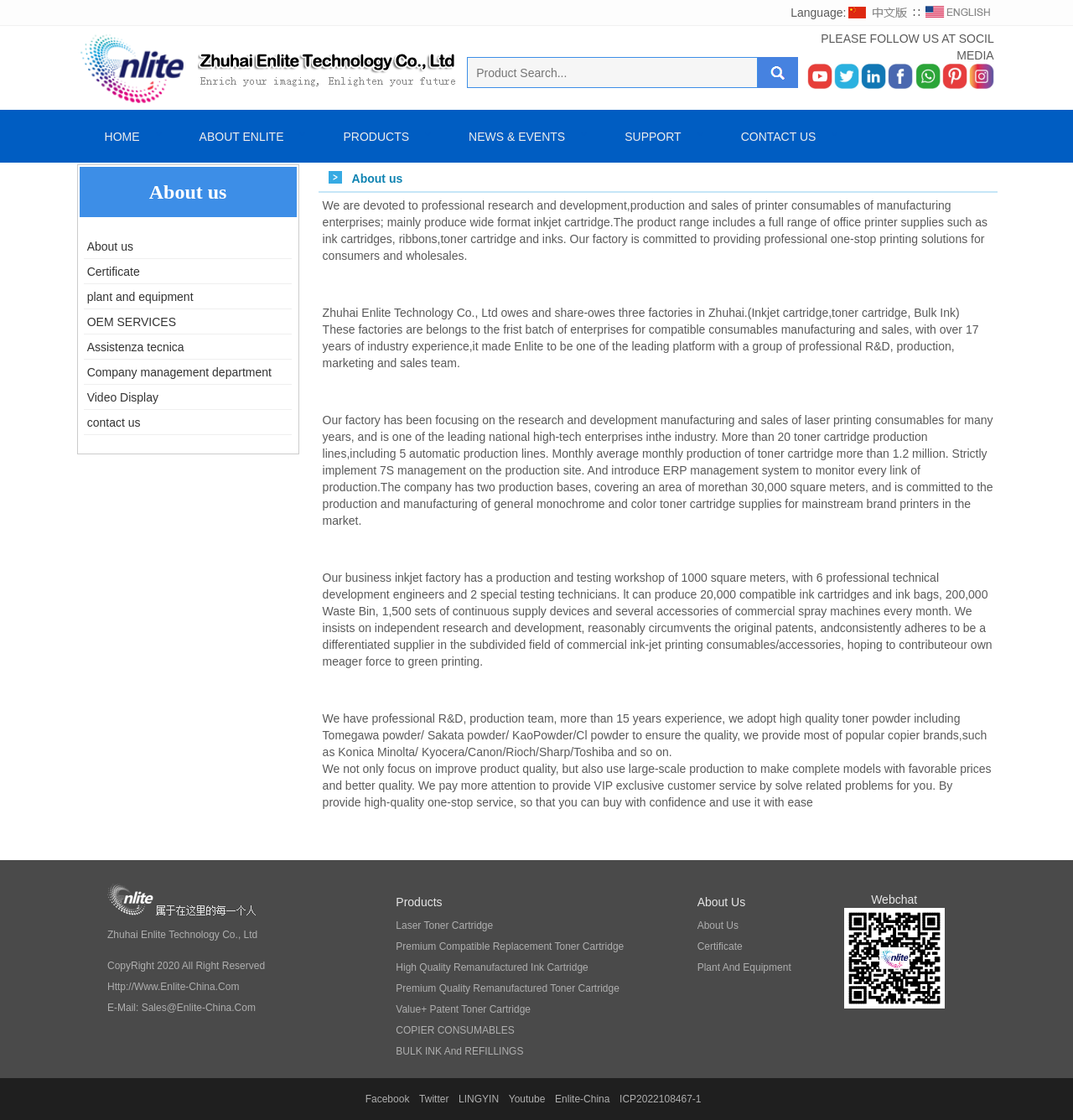Please predict the bounding box coordinates (top-left x, top-left y, bottom-right x, bottom-right y) for the UI element in the screenshot that fits the description: ICP2022108467-1

[0.577, 0.976, 0.654, 0.986]